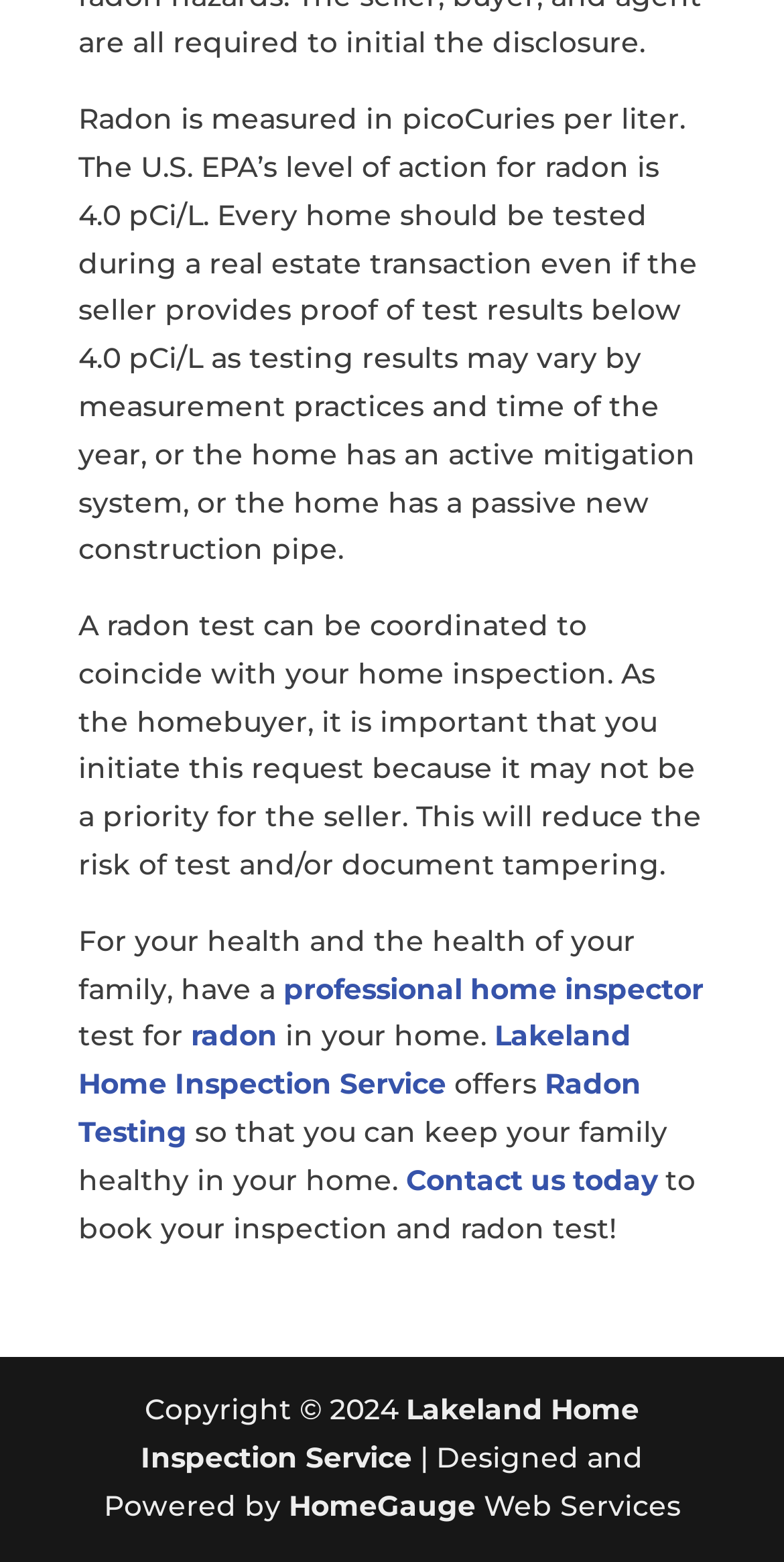Who designed the webpage? From the image, respond with a single word or brief phrase.

HomeGauge Web Services